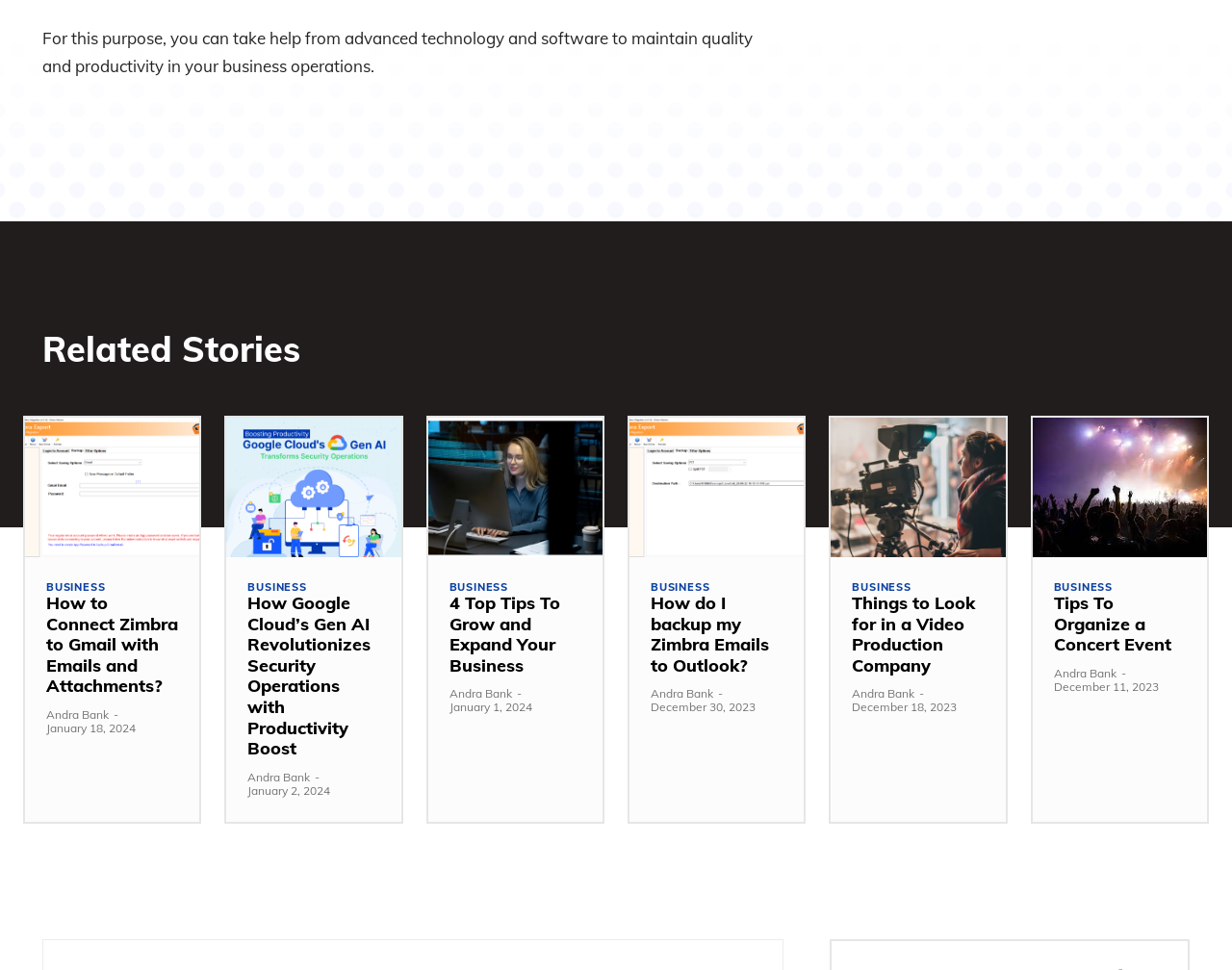What is the oldest article on this webpage?
Based on the image, answer the question with a single word or brief phrase.

December 11, 2023